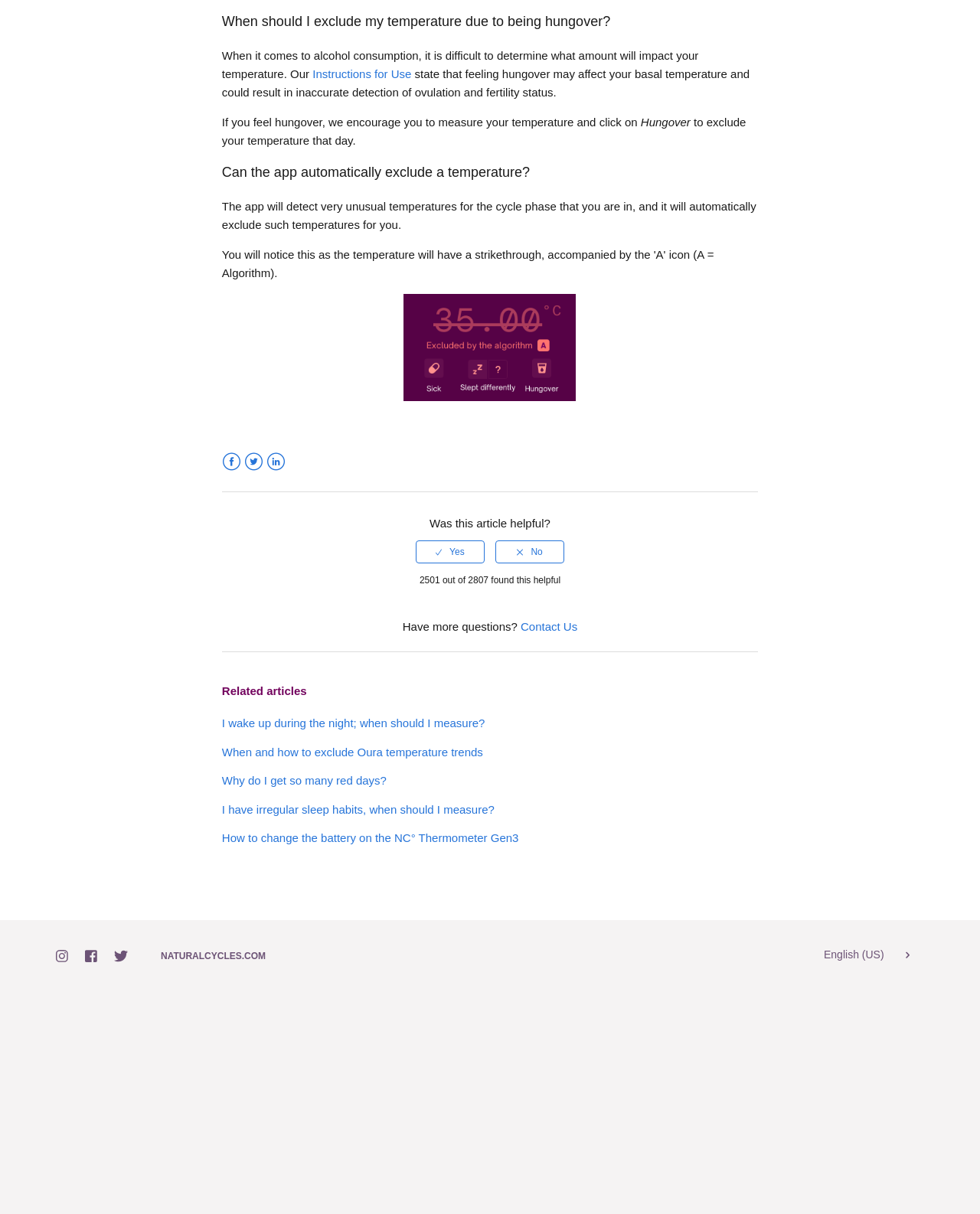What is the topic of the related article 'I wake up during the night; when should I measure?'?
Deliver a detailed and extensive answer to the question.

The related article 'I wake up during the night; when should I measure?' is likely discussing the best time to measure temperature when waking up at night, possibly in relation to fertility tracking or basal body temperature.